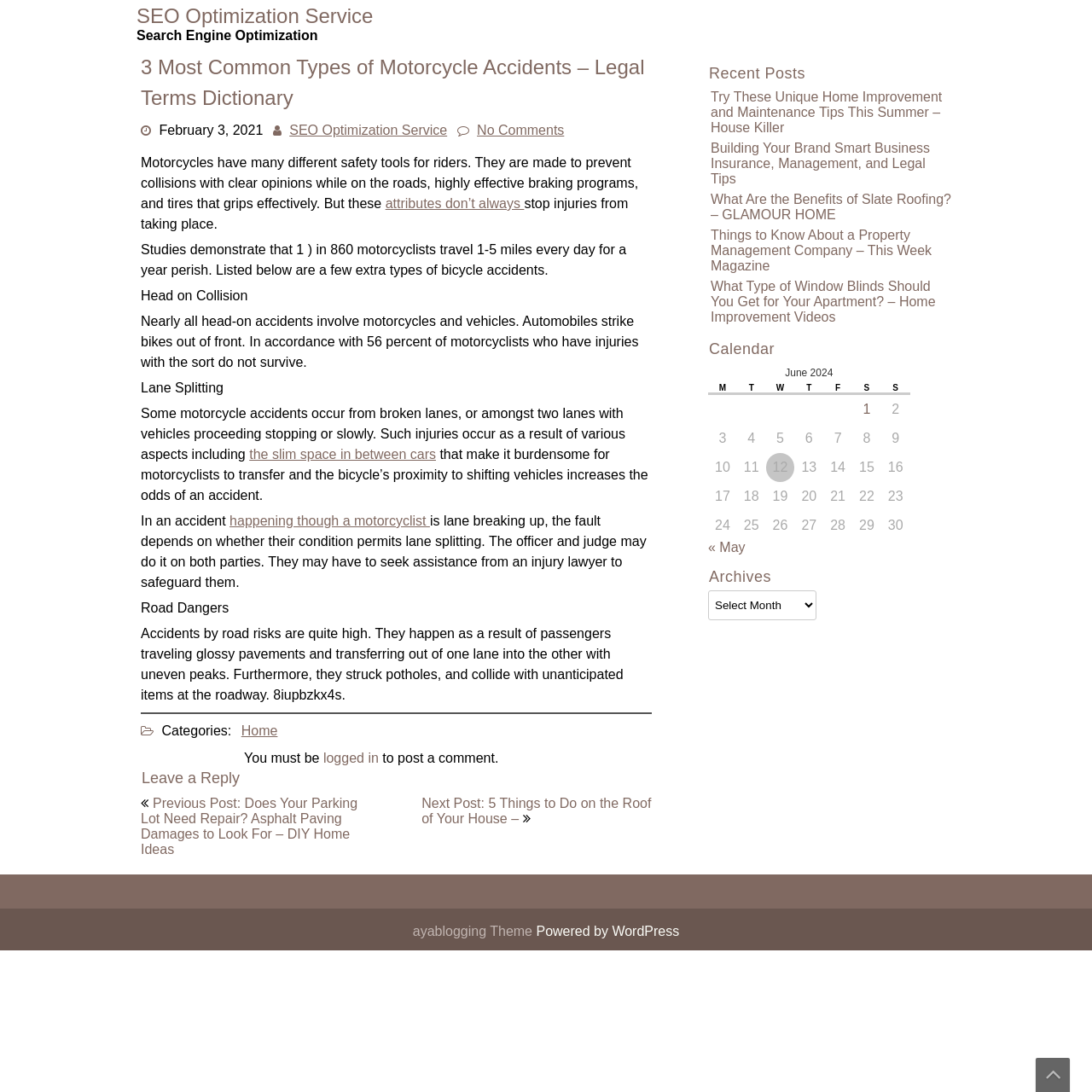Find the bounding box coordinates for the element that must be clicked to complete the instruction: "Click on the 'Next Post' link". The coordinates should be four float numbers between 0 and 1, indicated as [left, top, right, bottom].

[0.386, 0.729, 0.596, 0.756]